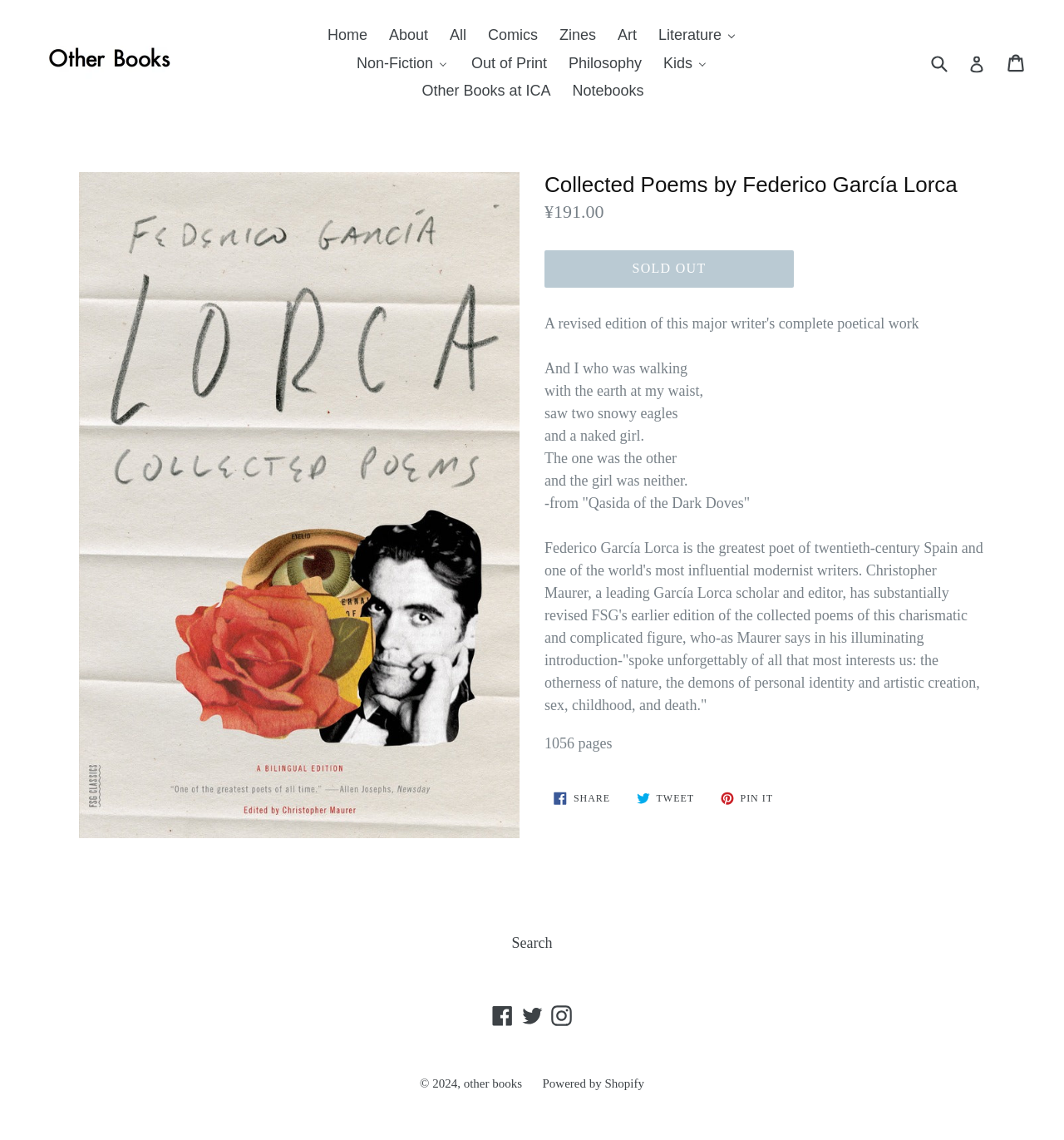What is the number of pages in the book featured on this webpage?
Answer the question with a detailed and thorough explanation.

I determined the answer by reading the text on the webpage, specifically the section that says '1056 pages'. This indicates that the book has 1056 pages.